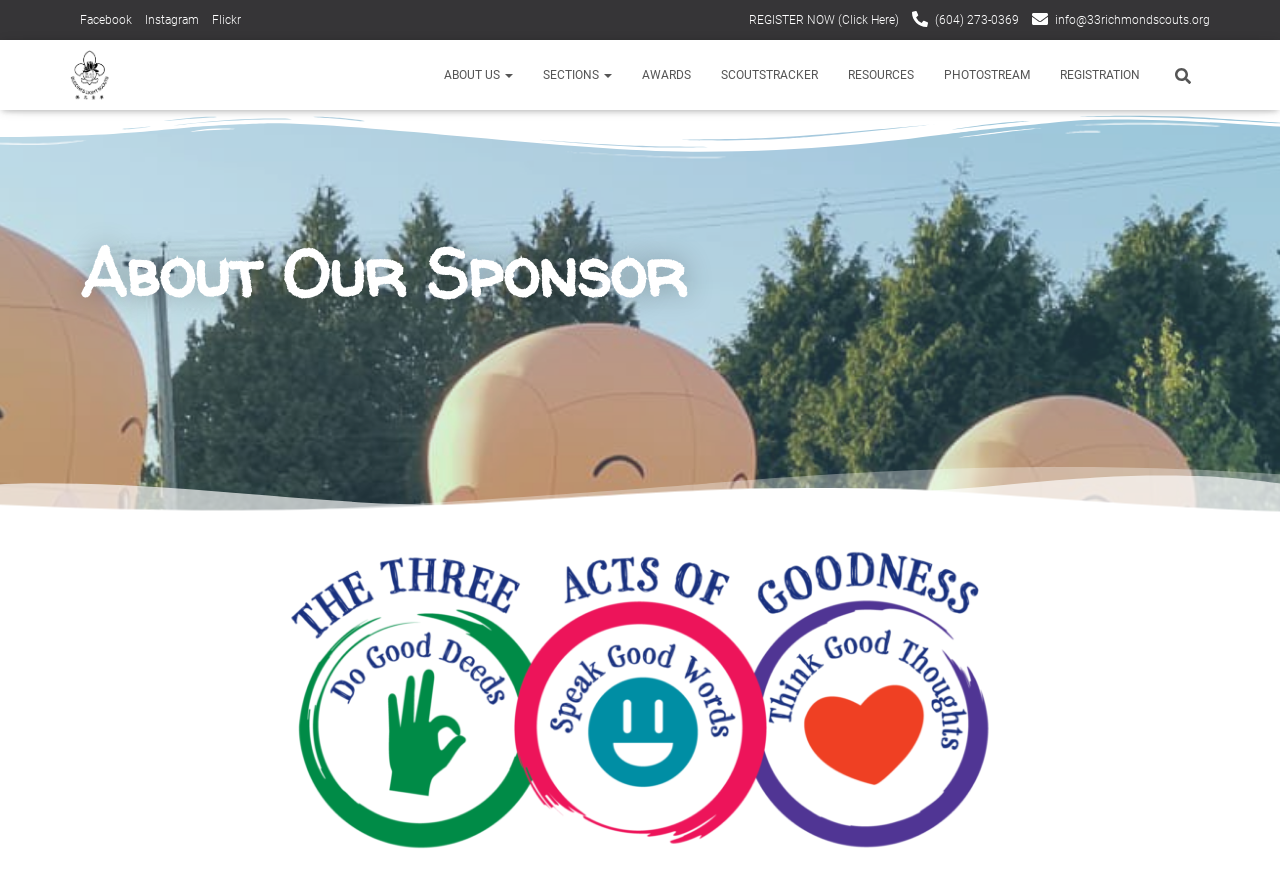Could you please study the image and provide a detailed answer to the question:
What is the topic of the main content on this webpage?

I found a heading 'About Our Sponsor' on the webpage, which suggests that the main content of the webpage is about the sponsor of the 33rd Richmond Scout Group.